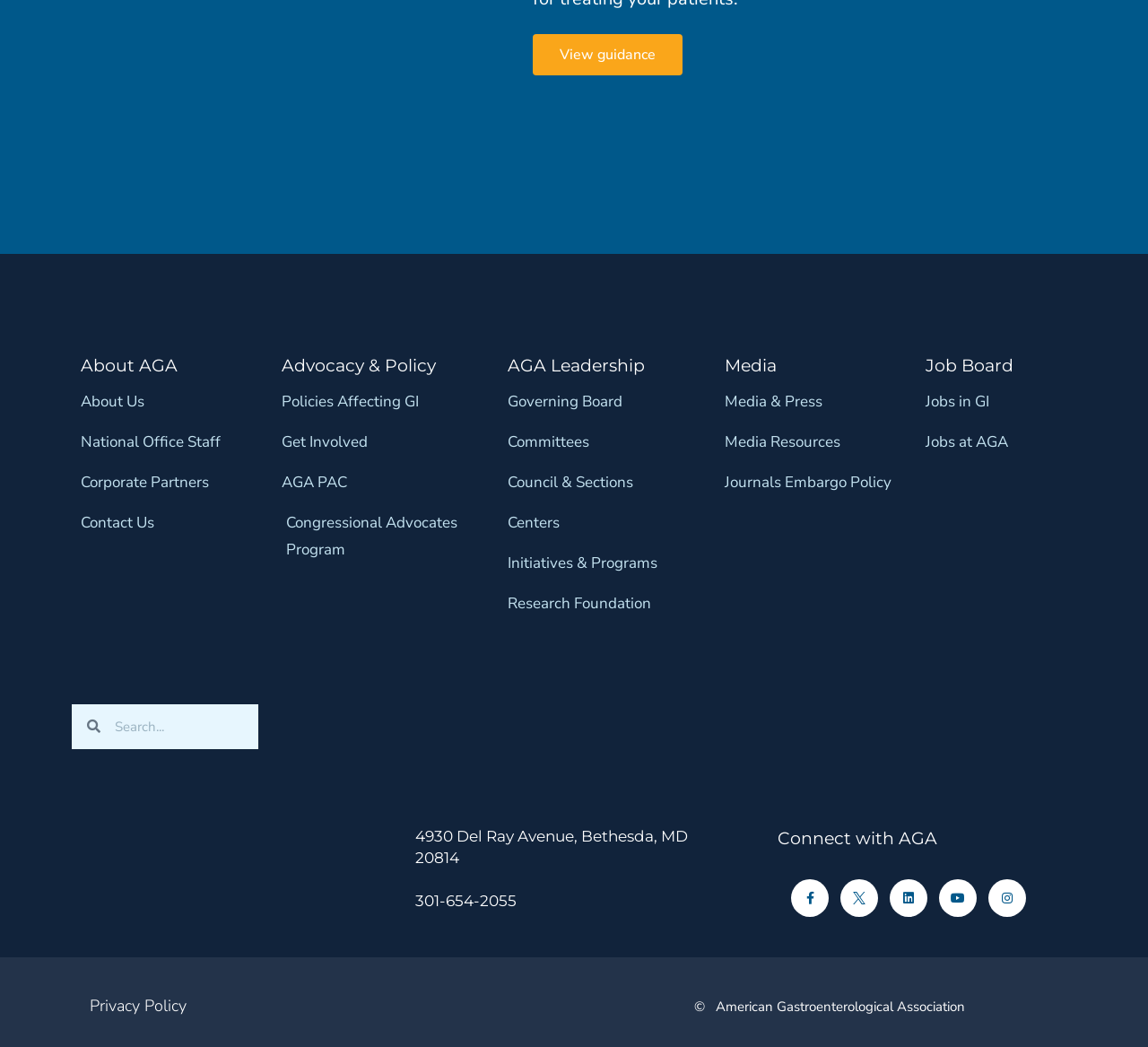What are the social media platforms that the organization is connected to?
Craft a detailed and extensive response to the question.

The social media platforms that the organization is connected to can be found in the section 'Connect with AGA', where it lists the icons of Facebook, LinkedIn, Youtube, and Instagram.